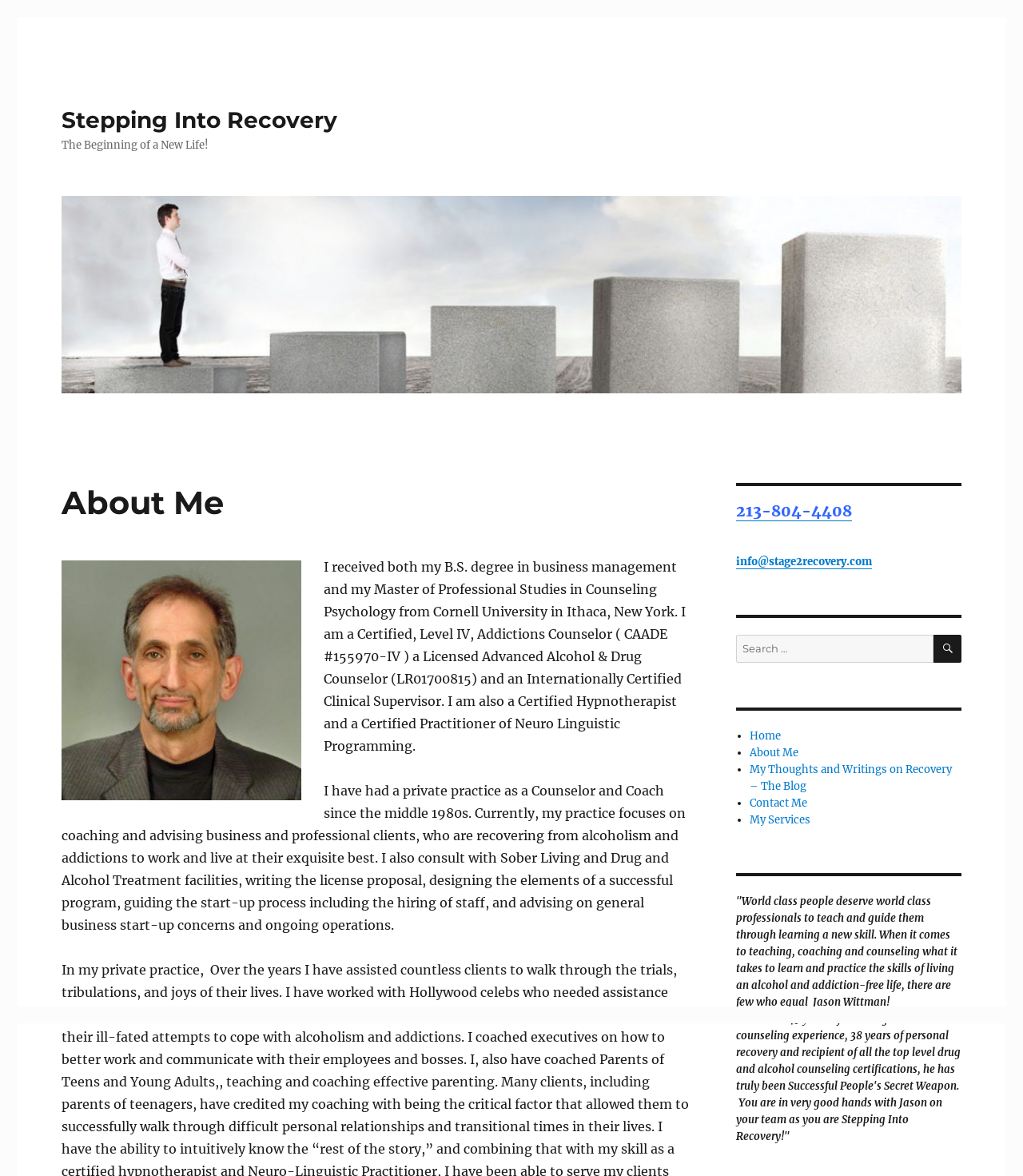Determine the bounding box coordinates for the area that needs to be clicked to fulfill this task: "Send an email to info@stage2recovery.com". The coordinates must be given as four float numbers between 0 and 1, i.e., [left, top, right, bottom].

[0.72, 0.472, 0.853, 0.483]